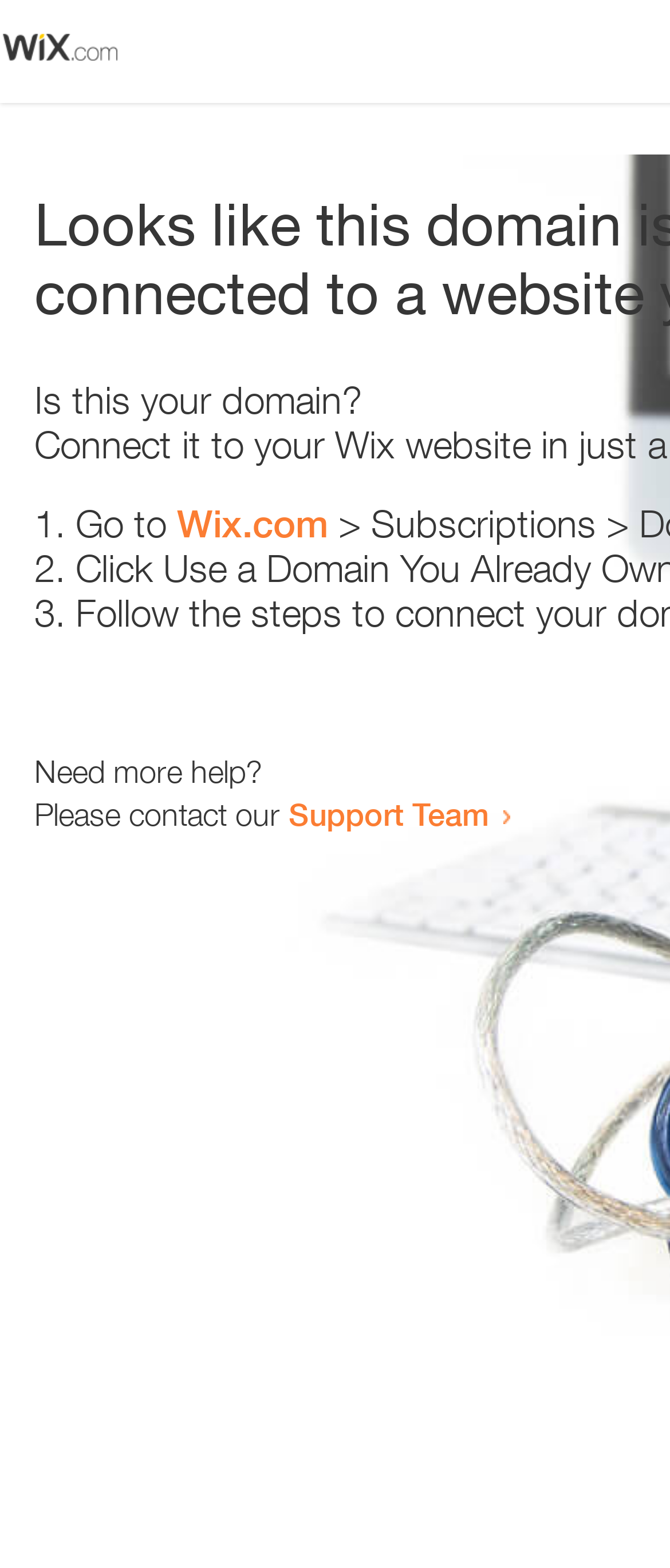Use a single word or phrase to answer the question: Is there an image on the webpage?

Yes